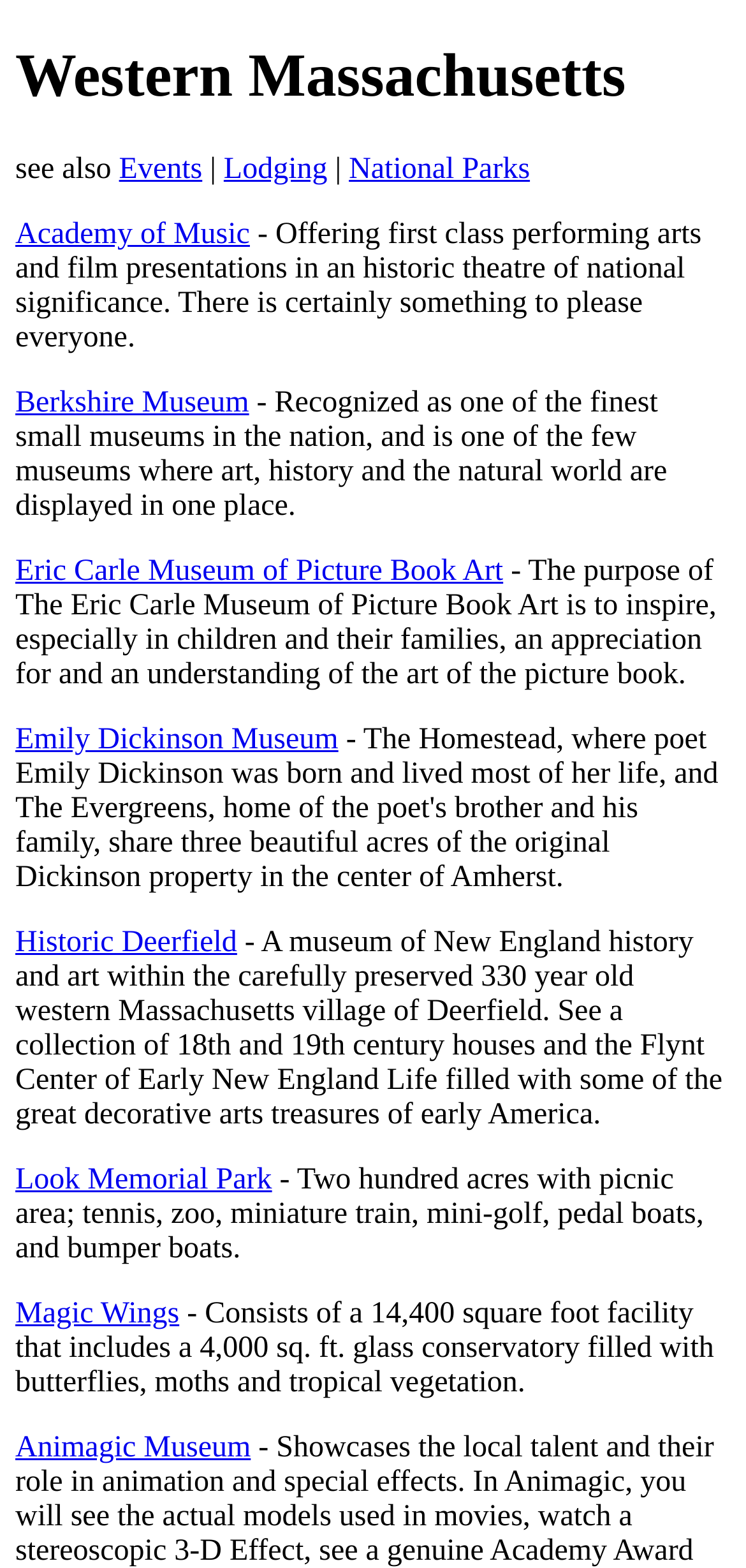Find the bounding box coordinates for the area you need to click to carry out the instruction: "go to the Events page". The coordinates should be four float numbers between 0 and 1, indicated as [left, top, right, bottom].

[0.159, 0.097, 0.271, 0.118]